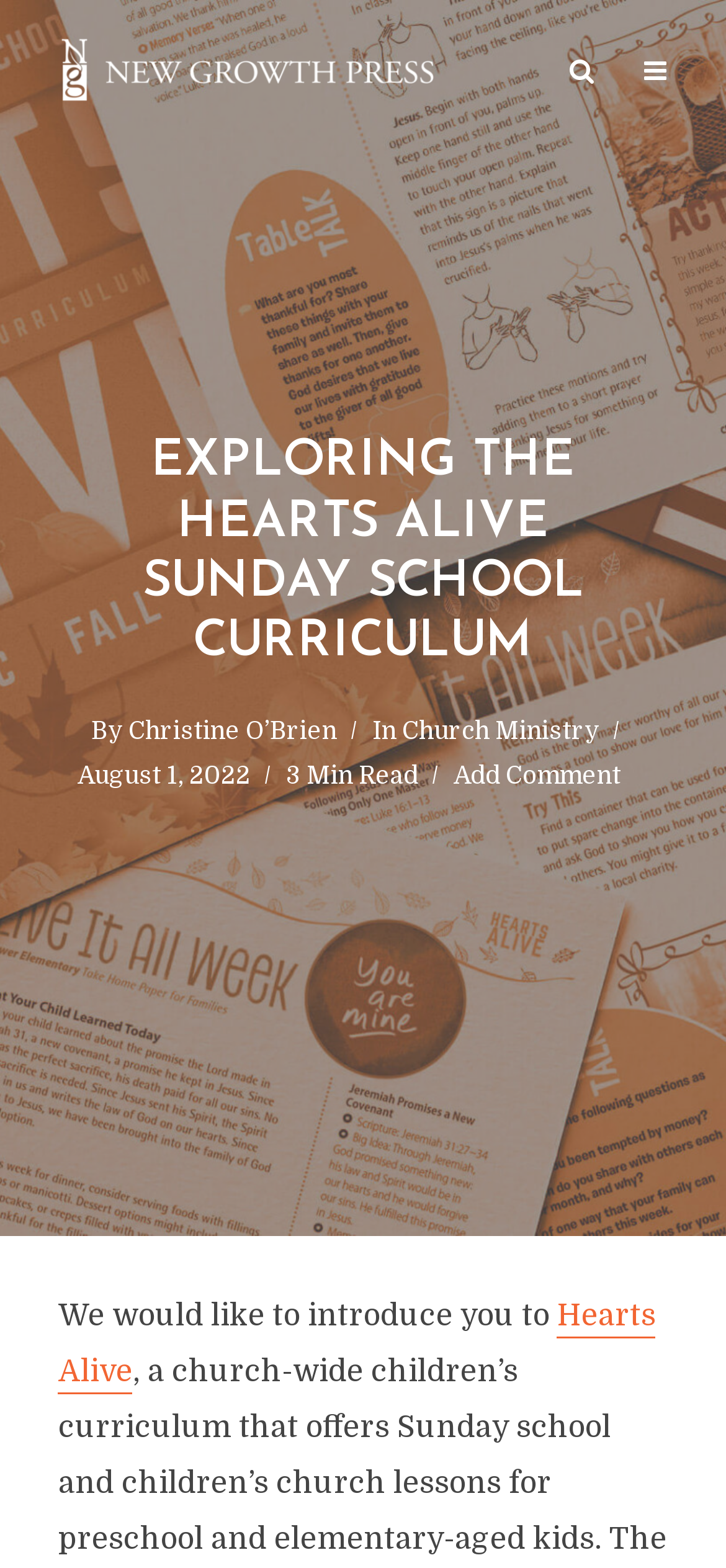Given the element description Christine O’Brien, identify the bounding box coordinates for the UI element on the webpage screenshot. The format should be (top-left x, top-left y, bottom-right x, bottom-right y), with values between 0 and 1.

[0.177, 0.457, 0.464, 0.479]